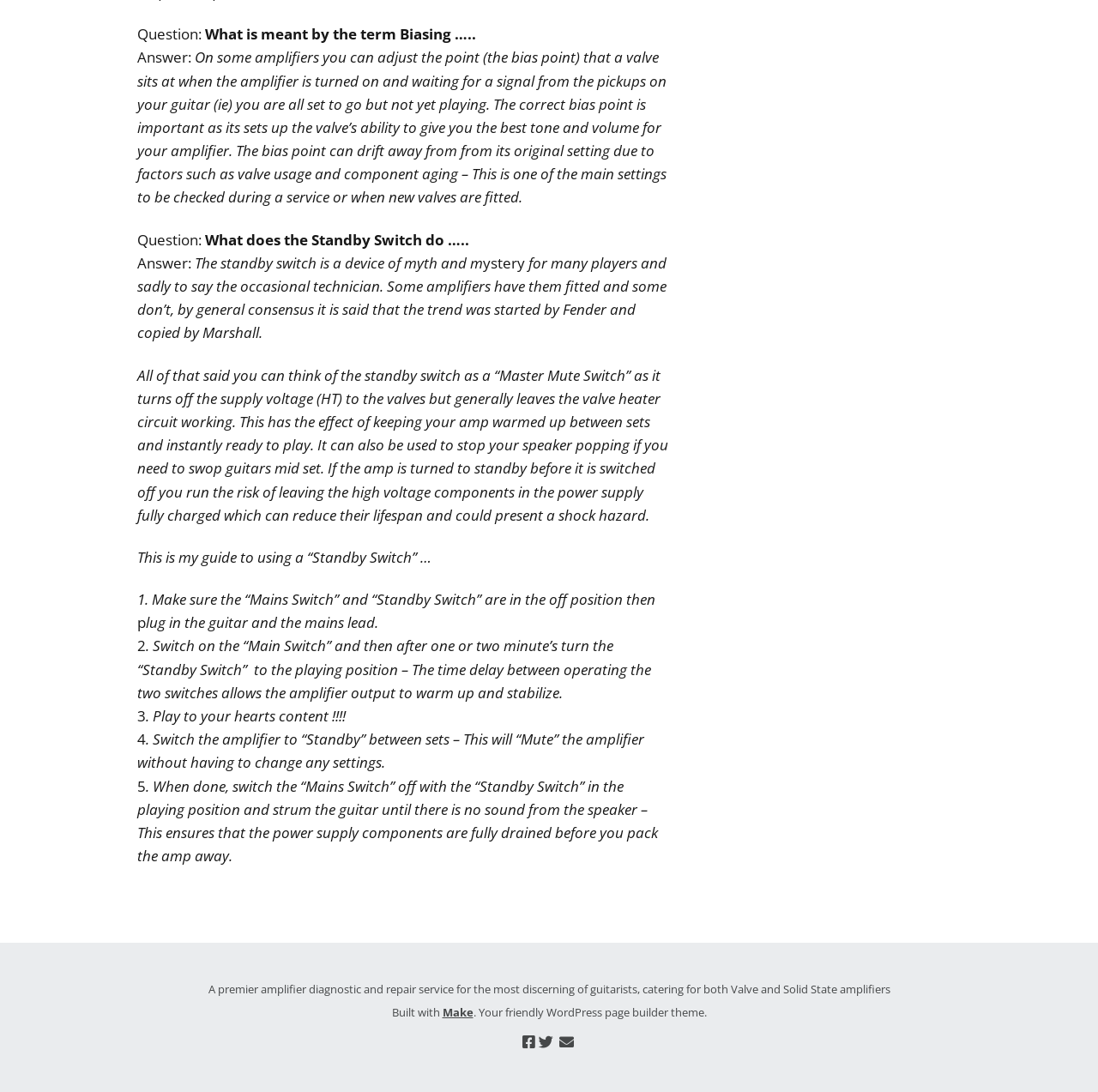Find the bounding box coordinates corresponding to the UI element with the description: "Kevin McCullers at Sandy’s Grille". The coordinates should be formatted as [left, top, right, bottom], with values as floats between 0 and 1.

None